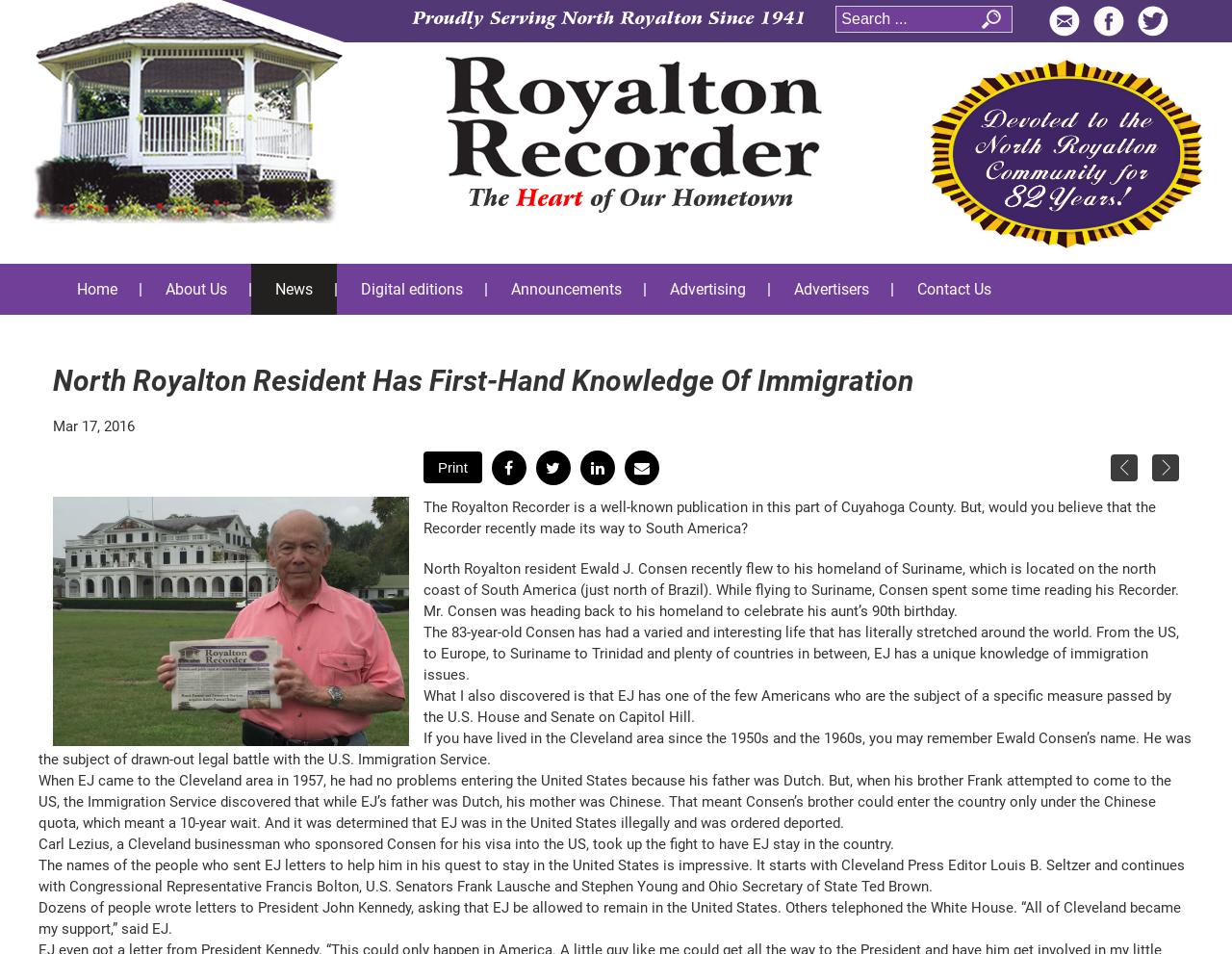Determine the bounding box coordinates for the area you should click to complete the following instruction: "Search for something".

[0.678, 0.006, 0.822, 0.034]